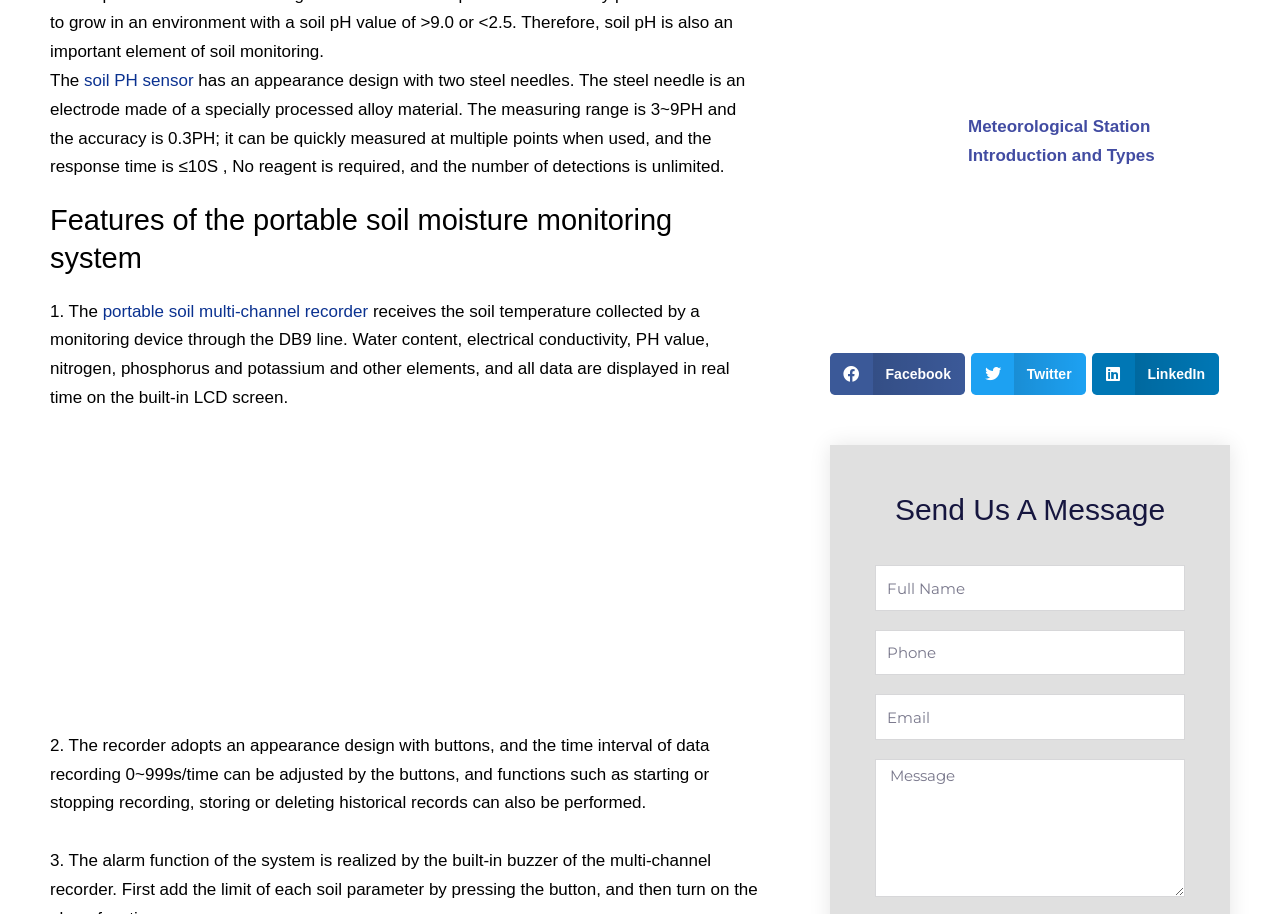Locate the bounding box coordinates of the area to click to fulfill this instruction: "Click the 'portable soil multi-channel recorder' link". The bounding box should be presented as four float numbers between 0 and 1, in the order [left, top, right, bottom].

[0.08, 0.33, 0.288, 0.351]